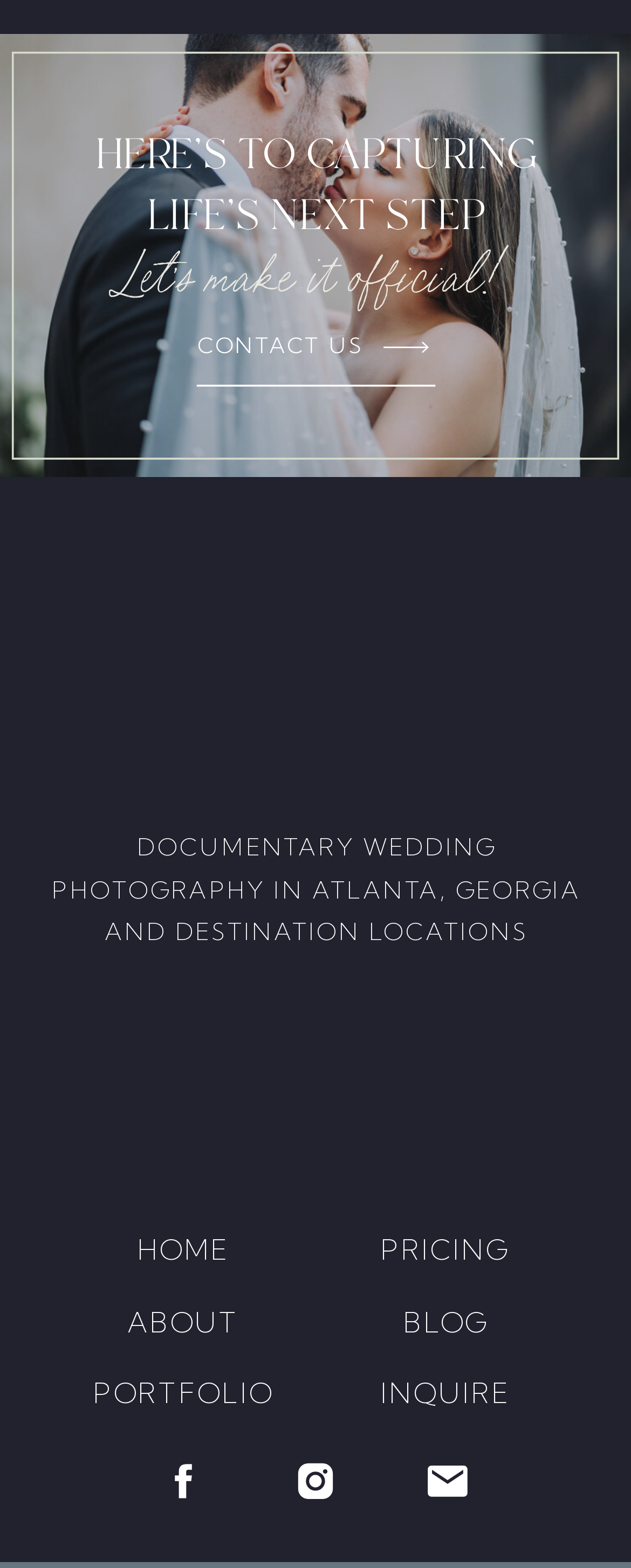Find and specify the bounding box coordinates that correspond to the clickable region for the instruction: "View the 'DOCUMENTARY WEDDING PHOTOGRAPHY IN ATLANTA, GEORGIA AND DESTINATION LOCATIONS' section".

[0.072, 0.527, 0.931, 0.607]